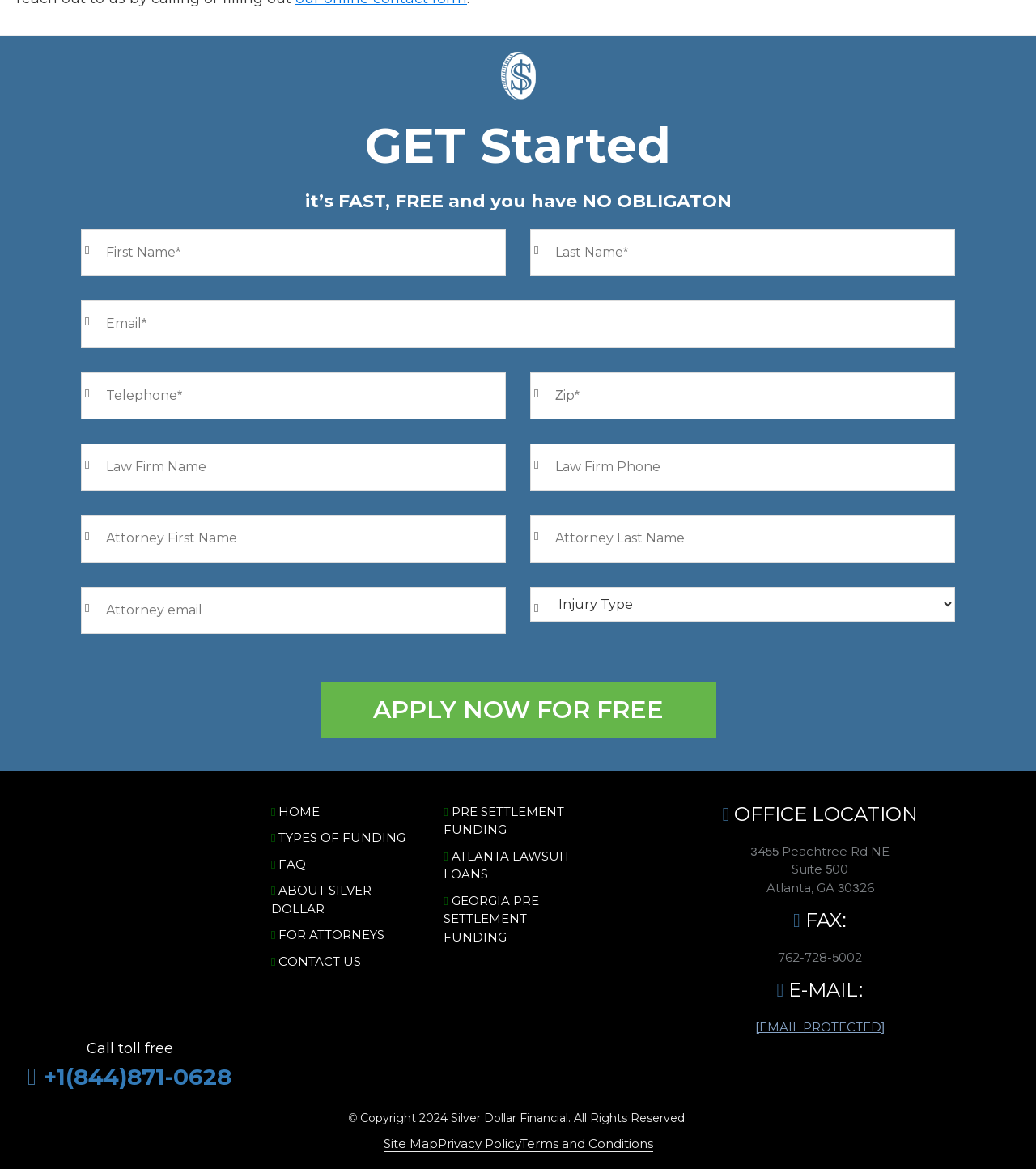Please find the bounding box coordinates of the element that must be clicked to perform the given instruction: "Call toll free". The coordinates should be four float numbers from 0 to 1, i.e., [left, top, right, bottom].

[0.027, 0.909, 0.041, 0.933]